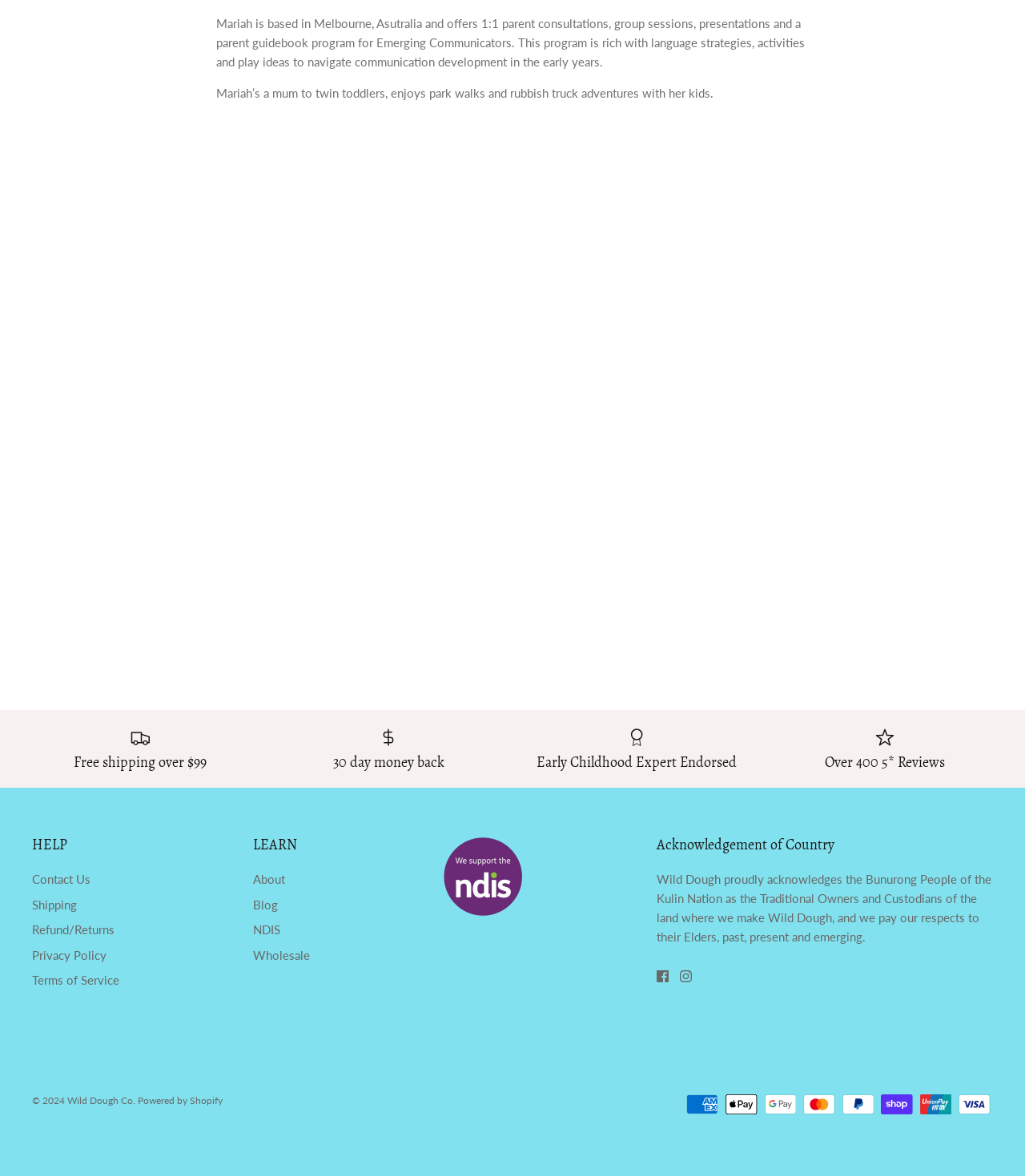Can you pinpoint the bounding box coordinates for the clickable element required for this instruction: "Post comment"? The coordinates should be four float numbers between 0 and 1, i.e., [left, top, right, bottom].

[0.211, 0.538, 0.326, 0.57]